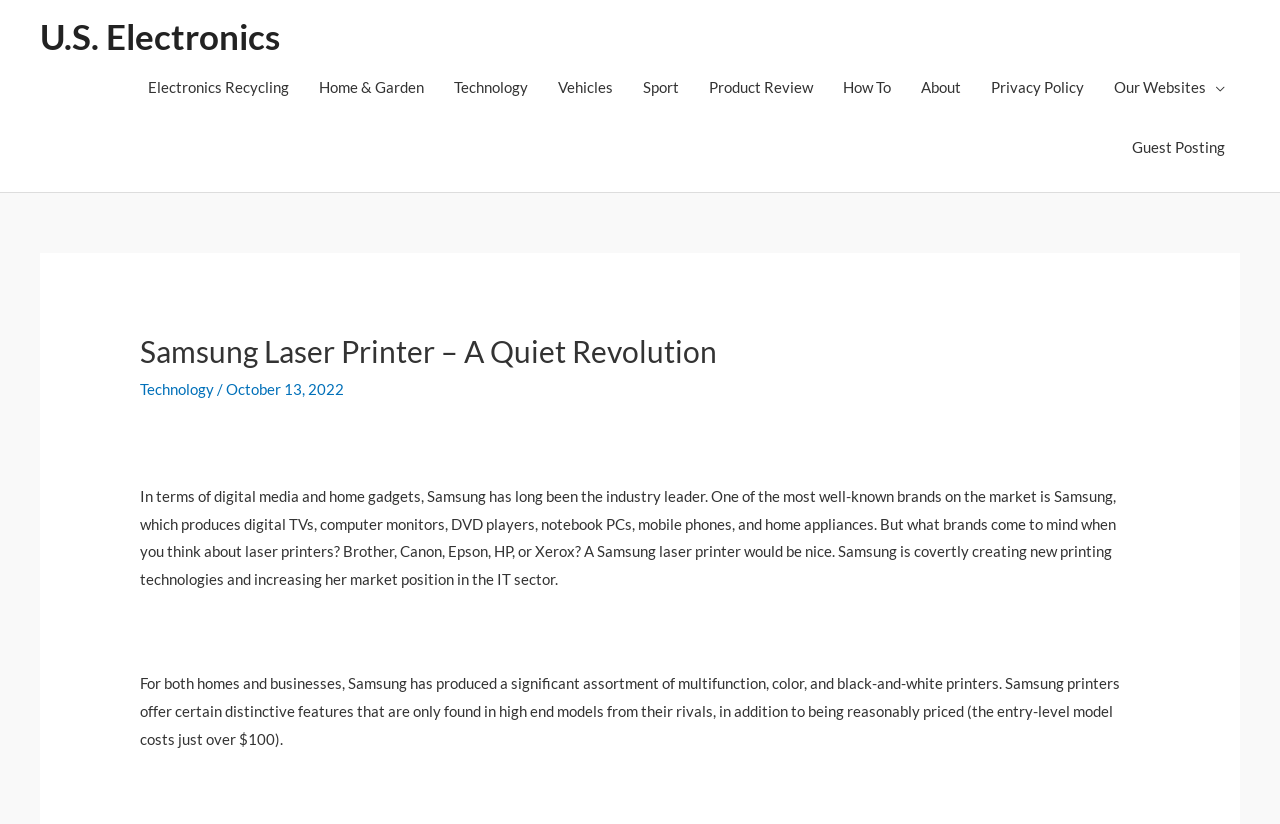Determine the bounding box coordinates for the clickable element required to fulfill the instruction: "Learn about Technology". Provide the coordinates as four float numbers between 0 and 1, i.e., [left, top, right, bottom].

[0.109, 0.461, 0.167, 0.483]